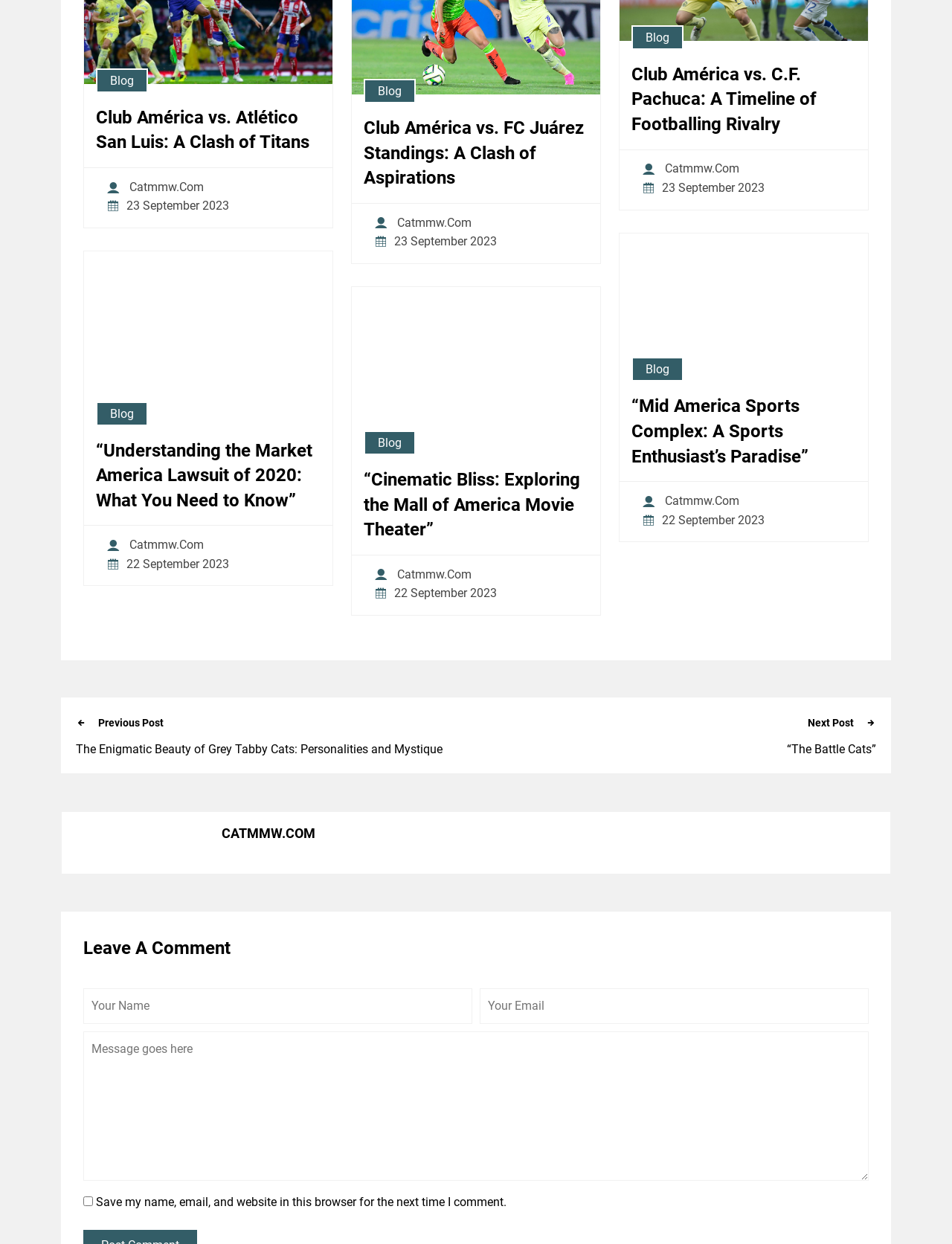Kindly determine the bounding box coordinates for the area that needs to be clicked to execute this instruction: "Click on the 'Next Post' button".

[0.848, 0.576, 0.897, 0.586]